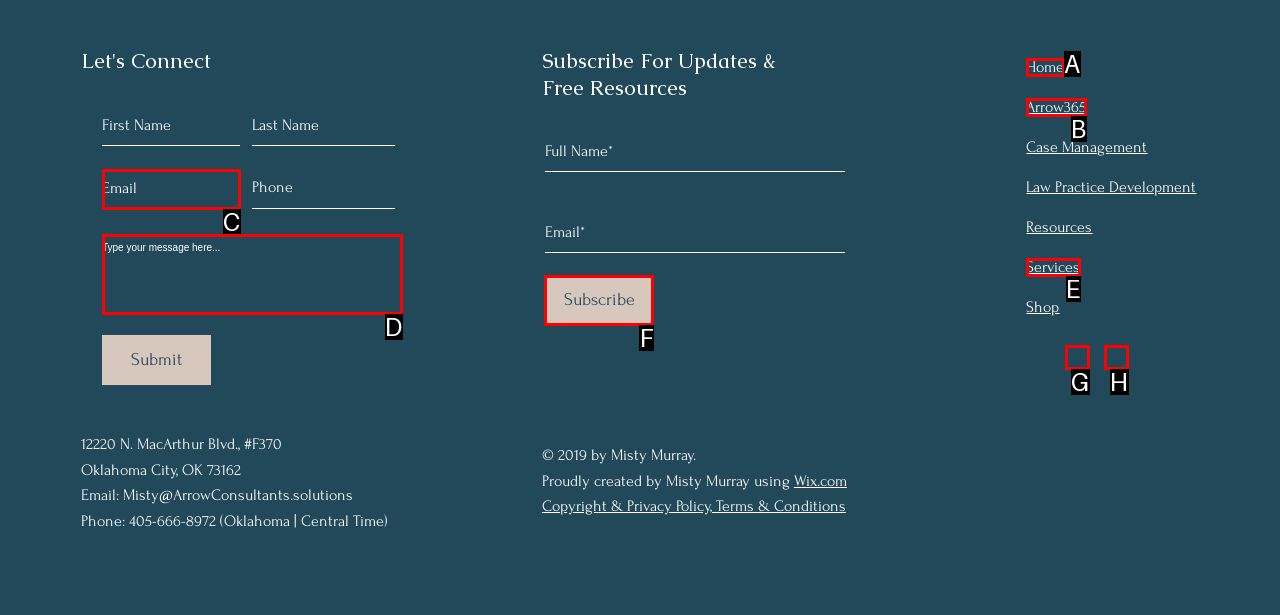Determine which option matches the element description: placeholder="Type your message here..."
Answer using the letter of the correct option.

D